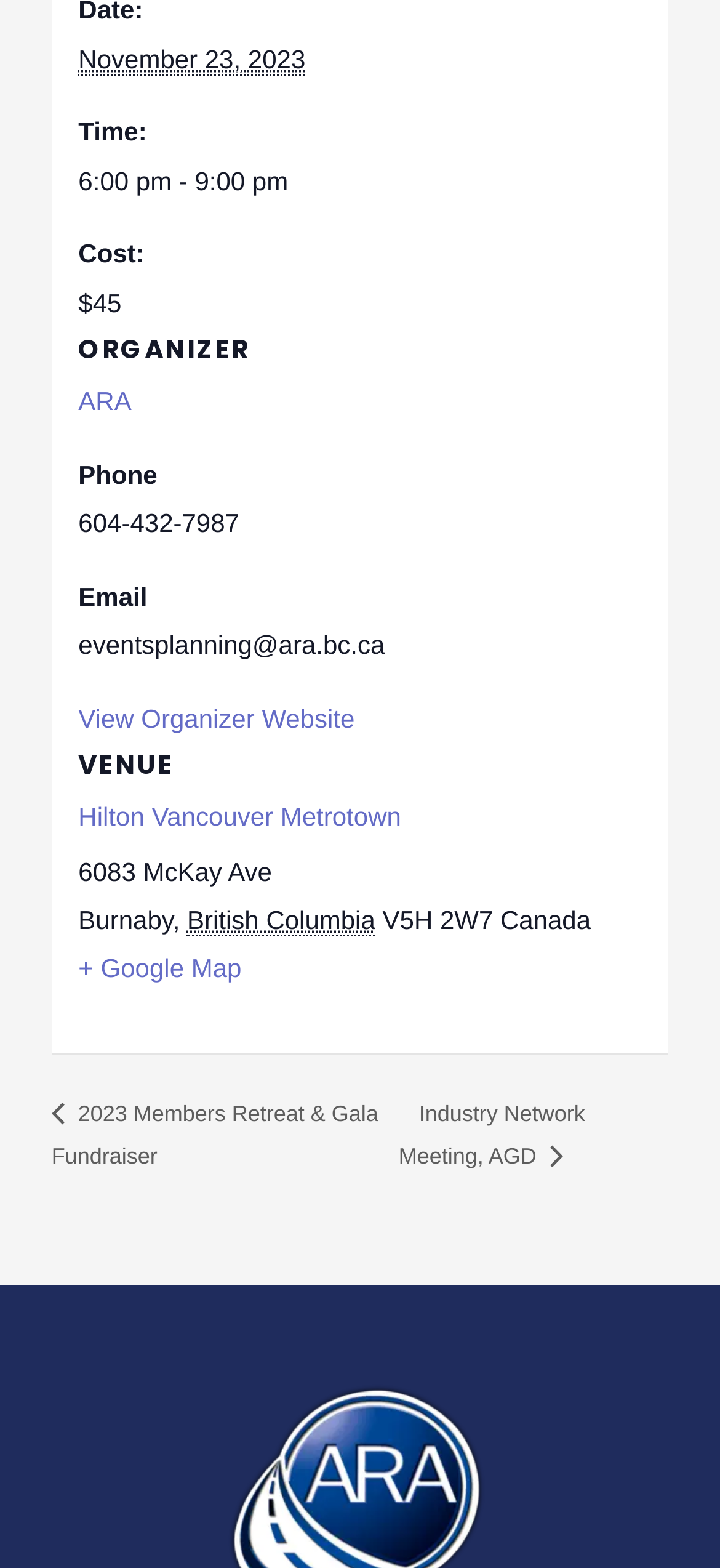Extract the bounding box coordinates of the UI element described: "ARA". Provide the coordinates in the format [left, top, right, bottom] with values ranging from 0 to 1.

[0.109, 0.247, 0.183, 0.265]